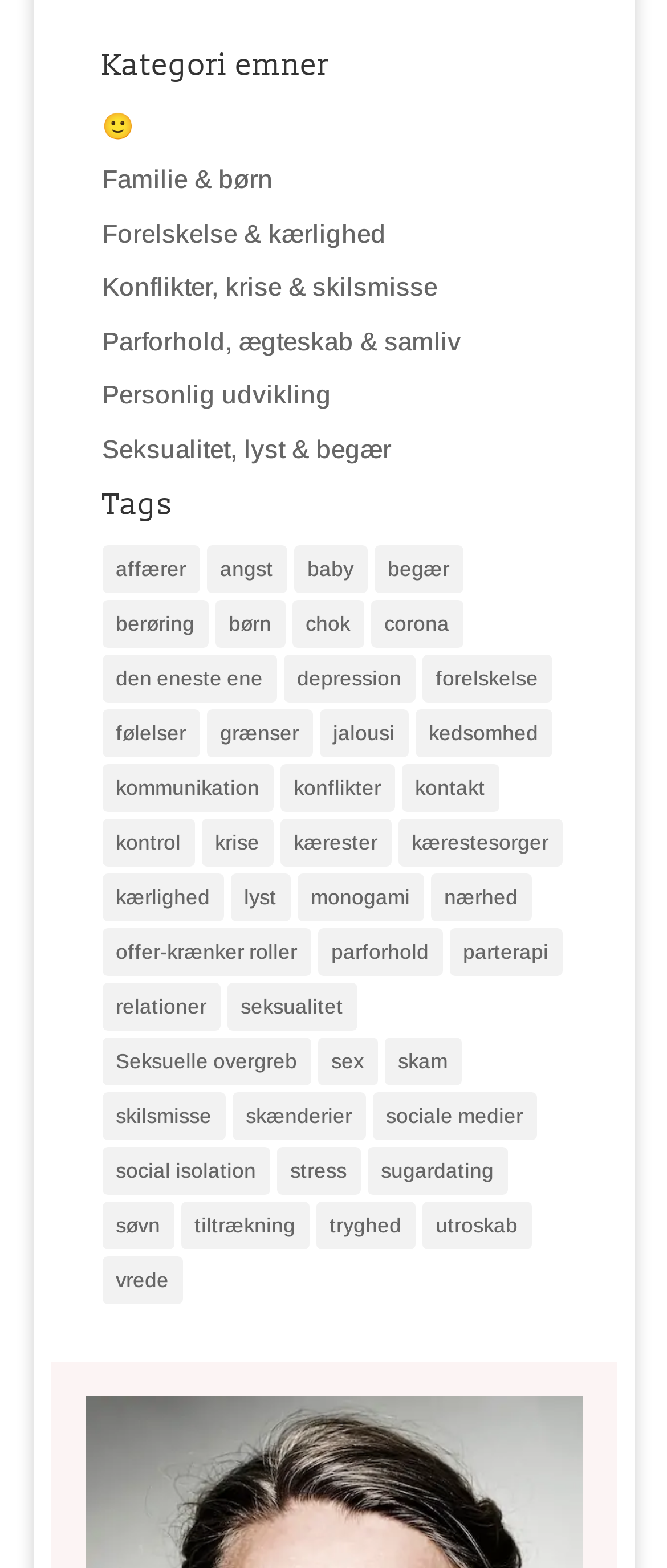Identify the bounding box coordinates for the UI element described as: "skænderier".

[0.347, 0.697, 0.547, 0.727]